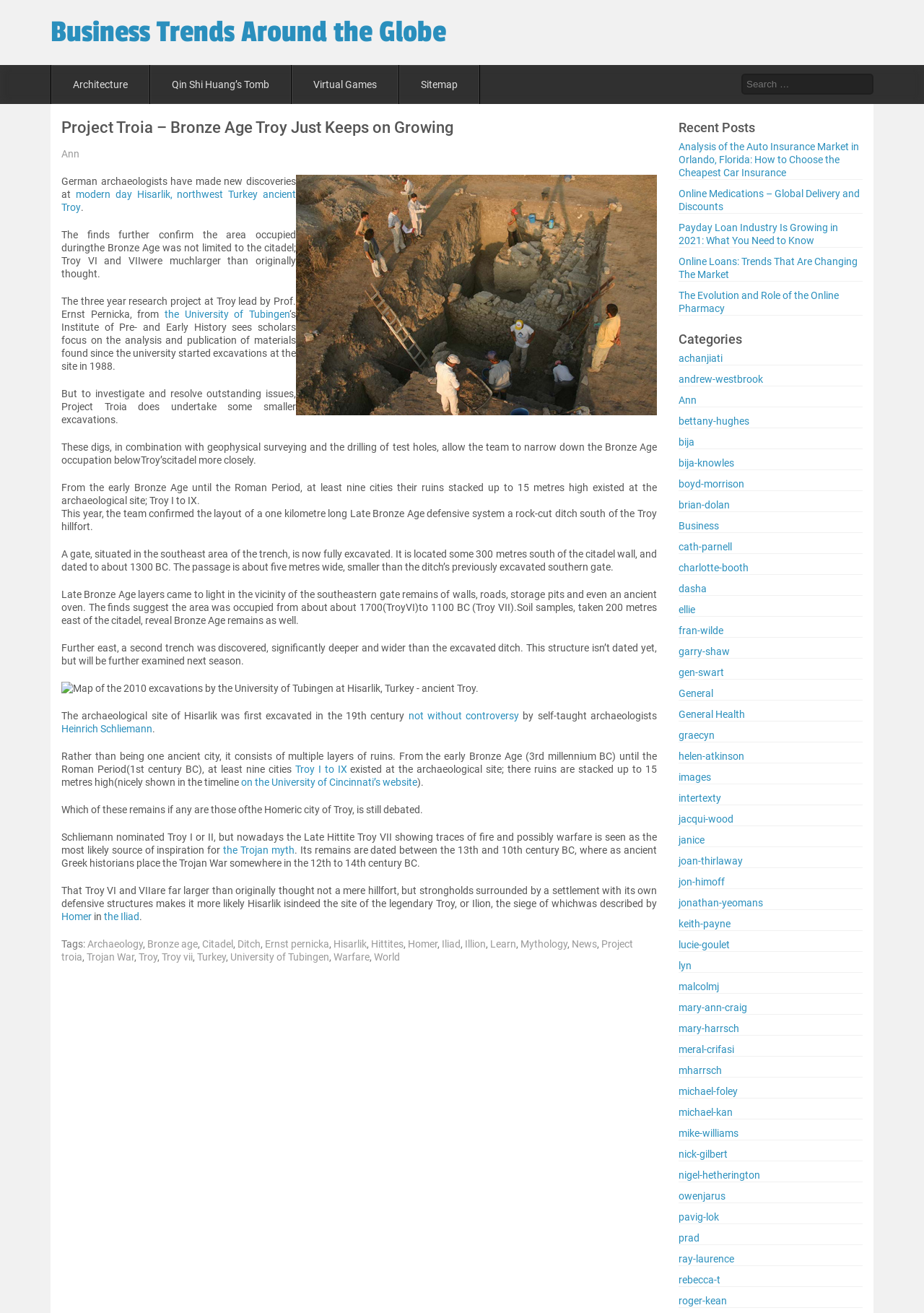Create a detailed summary of the webpage's content and design.

The webpage is about Project Troia, which is a research project focused on the Bronze Age city of Troy. At the top of the page, there are several links to other topics, including Business Trends, Architecture, Qin Shi Huang's Tomb, Virtual Games, and Sitemap. A search box is also located at the top right corner of the page.

Below the top links, there is a main article section that takes up most of the page. The article is titled "Project Troia – Bronze Age Troy Just Keeps on Growing" and is divided into several sections. The first section discusses the recent discoveries made by German archaeologists at the site of ancient Troy in northwest Turkey. There is an image of Dr. Ernst Pernicka, the lead researcher, discussing the excavations with another archaeologist.

The article then goes on to describe the findings, including the discovery of a one-kilometer-long Late Bronze Age defensive system and a gate situated in the southeast area of the trench. There are several images and maps throughout the article, including a map of the 2010 excavations by the University of Tubingen at Hisarlik, Turkey.

The article also discusses the history of the archaeological site, which was first excavated in the 19th century by self-taught archaeologists, including Heinrich Schliemann. The site consists of multiple layers of ruins, with at least nine cities existing at the site from the early Bronze Age to the Roman Period.

At the bottom of the page, there are several links to related topics, including Archaeology, Bronze Age, Citadel, Ditch, and more. There is also a section titled "Recent Posts" that lists several articles on unrelated topics, such as auto insurance, online medications, and payday loans. Finally, there is a "Categories" section that lists several topics, including achanjiati.